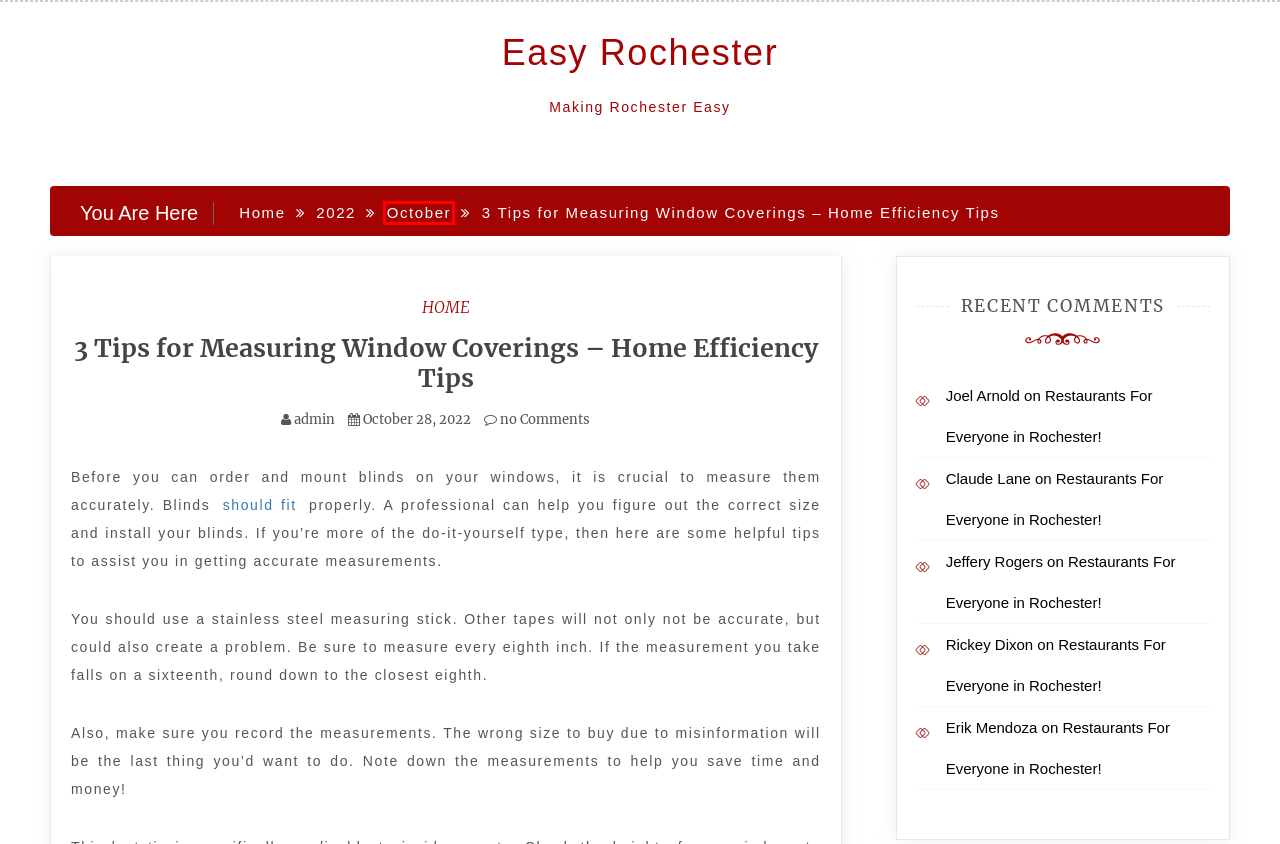A screenshot of a webpage is given, marked with a red bounding box around a UI element. Please select the most appropriate webpage description that fits the new page after clicking the highlighted element. Here are the candidates:
A. Speak Freely. Write Your World. - Bubblews
B. Home Archives - Easy Rochester
C. Easy Rochester - Making Rochester Easy
D. admin, Author at Easy Rochester
E. 3 Tips for Measuring Window Coverings - Home Efficiency Tips
F. Restaurants For Everyone in Rochester! - Easy Rochester
G. 2022 - Easy Rochester
H. October 2022 - Easy Rochester

H